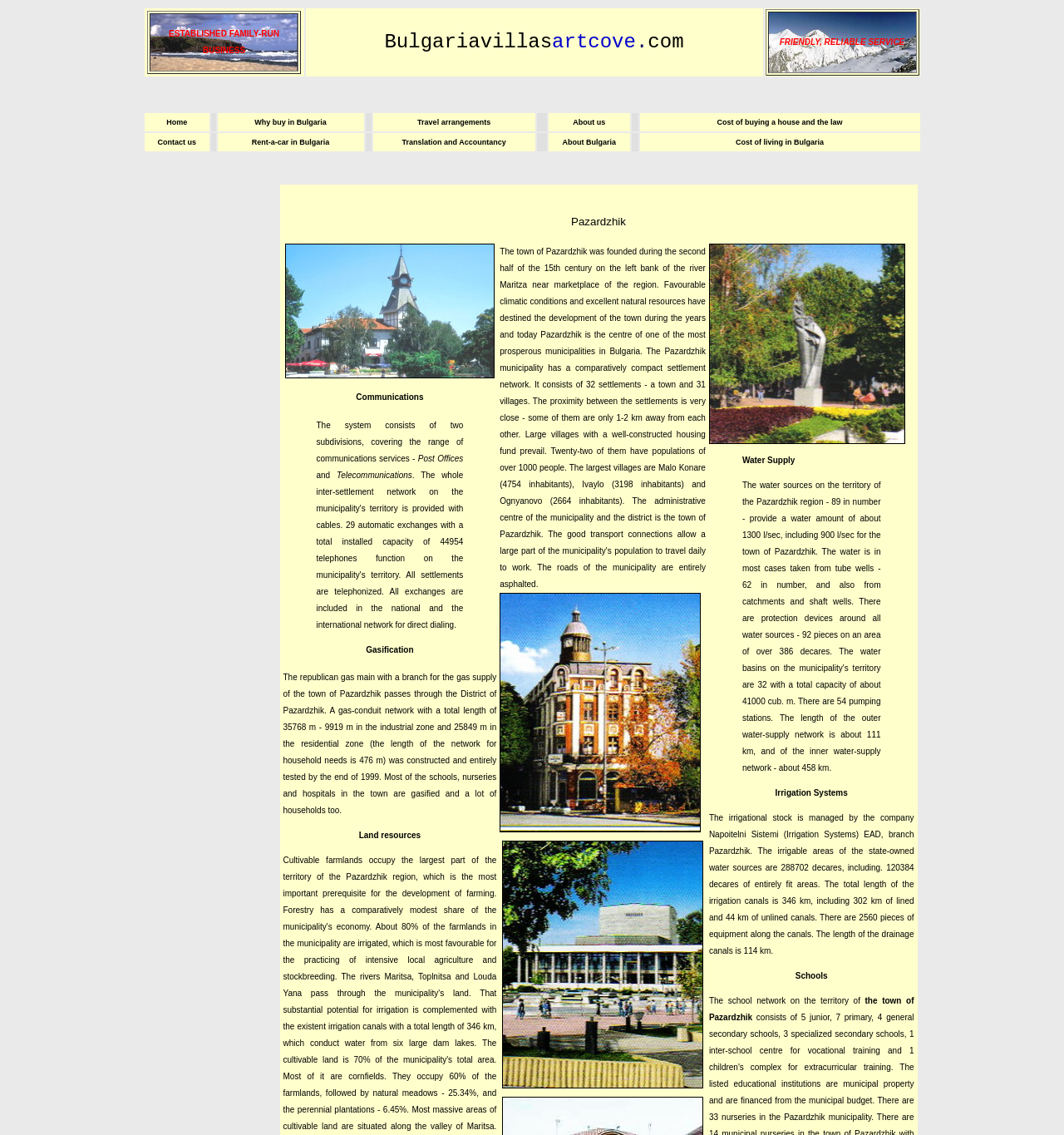Bounding box coordinates should be provided in the format (top-left x, top-left y, bottom-right x, bottom-right y) with all values between 0 and 1. Identify the bounding box for this UI element: Why buy in Bulgaria

[0.239, 0.104, 0.307, 0.111]